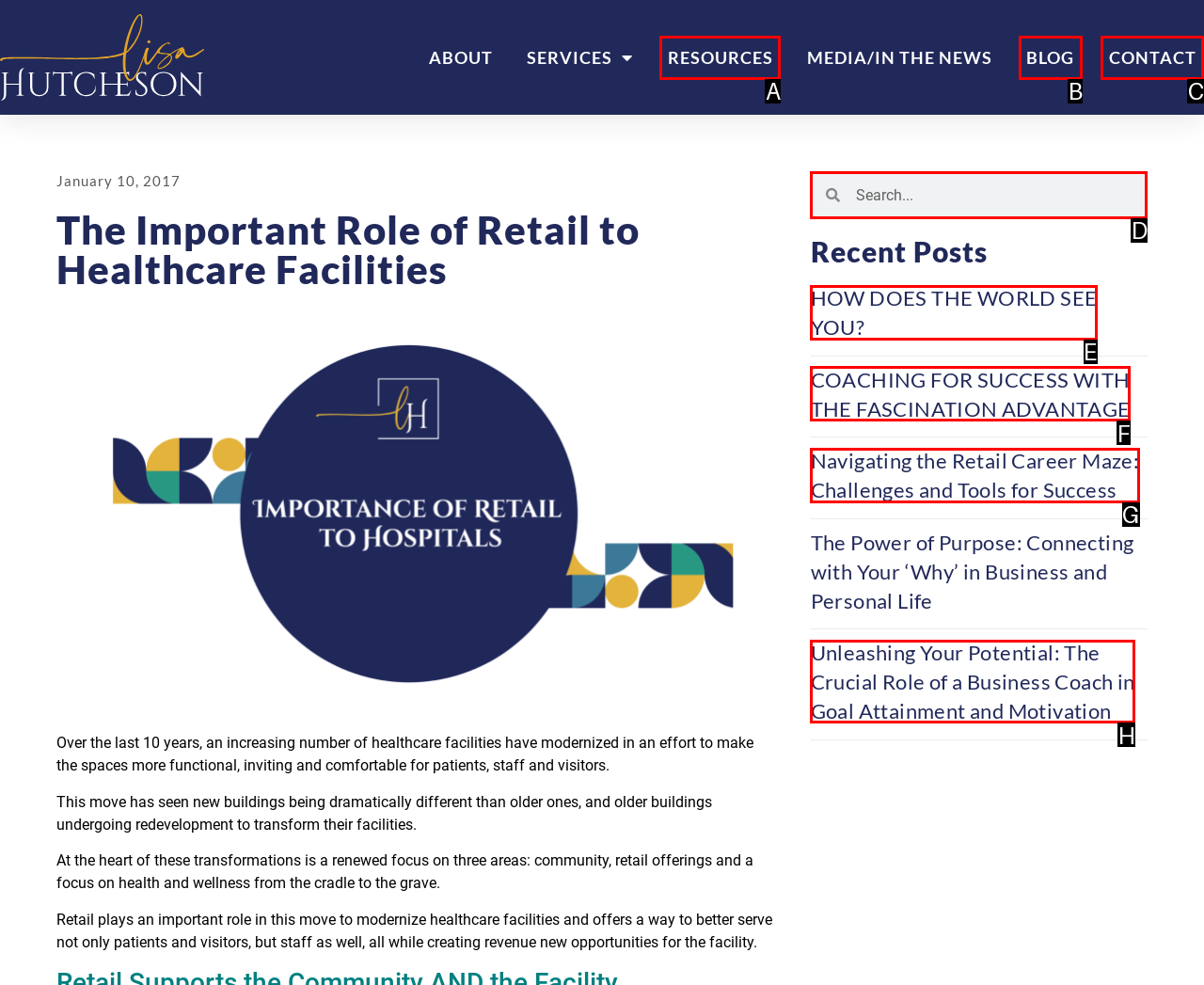Provide the letter of the HTML element that you need to click on to perform the task: Click on 'Hurricane'.
Answer with the letter corresponding to the correct option.

None